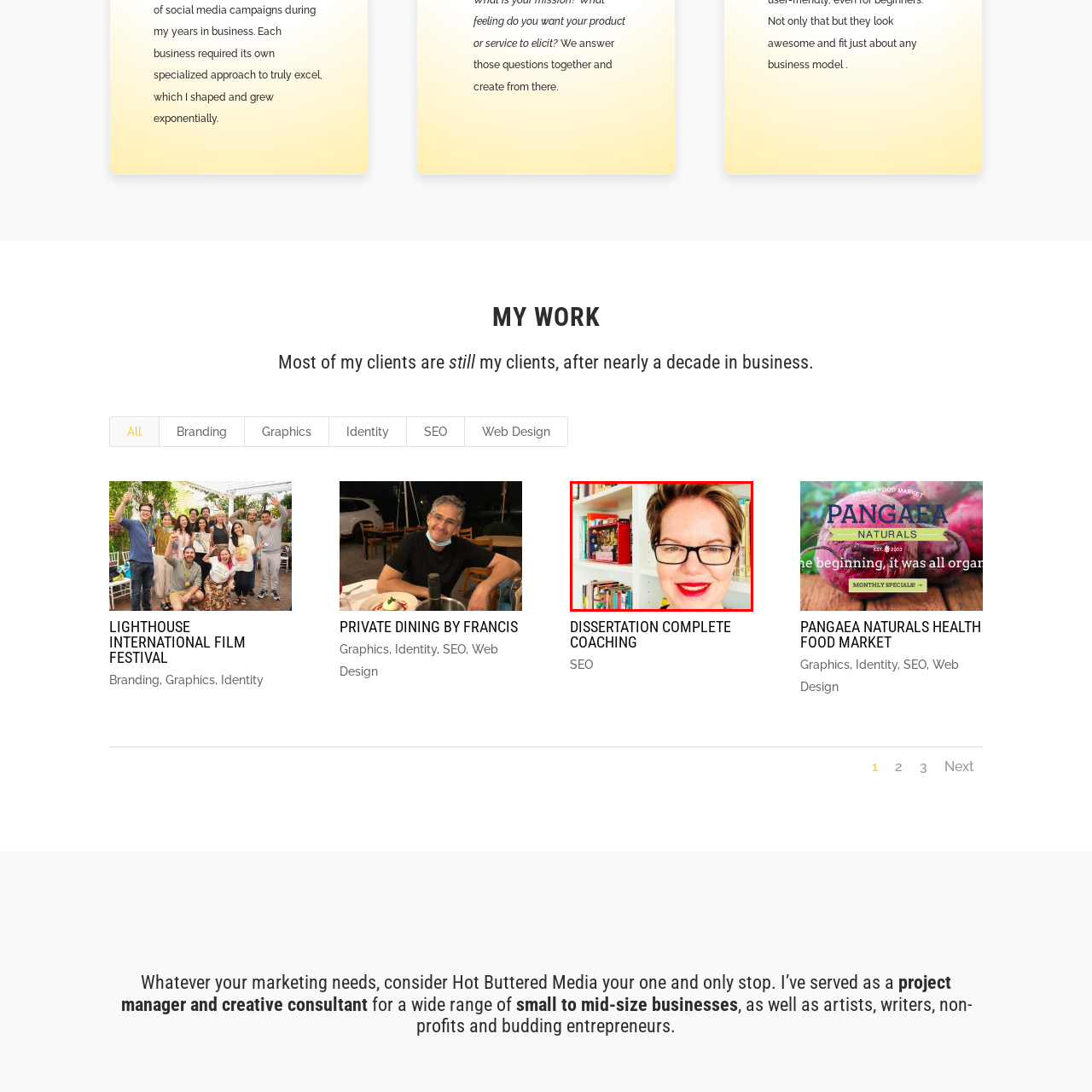Offer a detailed explanation of the image encased within the red boundary.

The image features a woman with a bright smile, wearing stylish glasses and a striking red lipstick, exuding confidence and professionalism. She stands in front of a well-organized bookshelf, showcasing an array of colorful books and decorative items that suggest a vibrant, creative environment. This backdrop hints at her involvement in intellectual pursuits or a creative profession, possibly related to education, marketing, or consultancy. The overall composition conveys a sense of approachability and expertise, aligning well with the themes of collaboration and personalized service mentioned in the adjacent text related to "Dissertation Complete Coaching," suggesting she may be involved in mentoring or coaching activities.